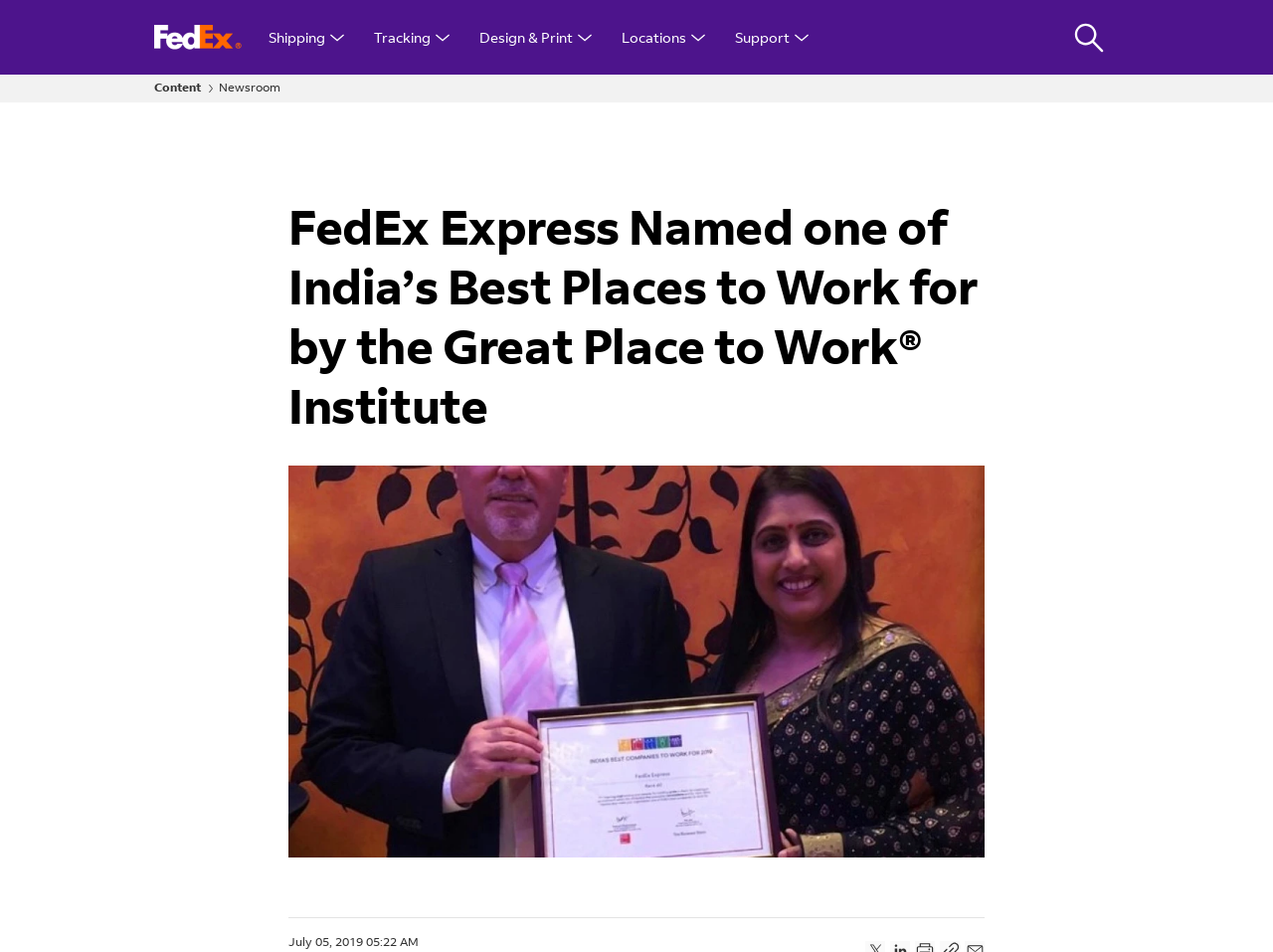Determine the bounding box coordinates of the clickable element to achieve the following action: 'Open Shipping Menu'. Provide the coordinates as four float values between 0 and 1, formatted as [left, top, right, bottom].

[0.199, 0.0, 0.282, 0.078]